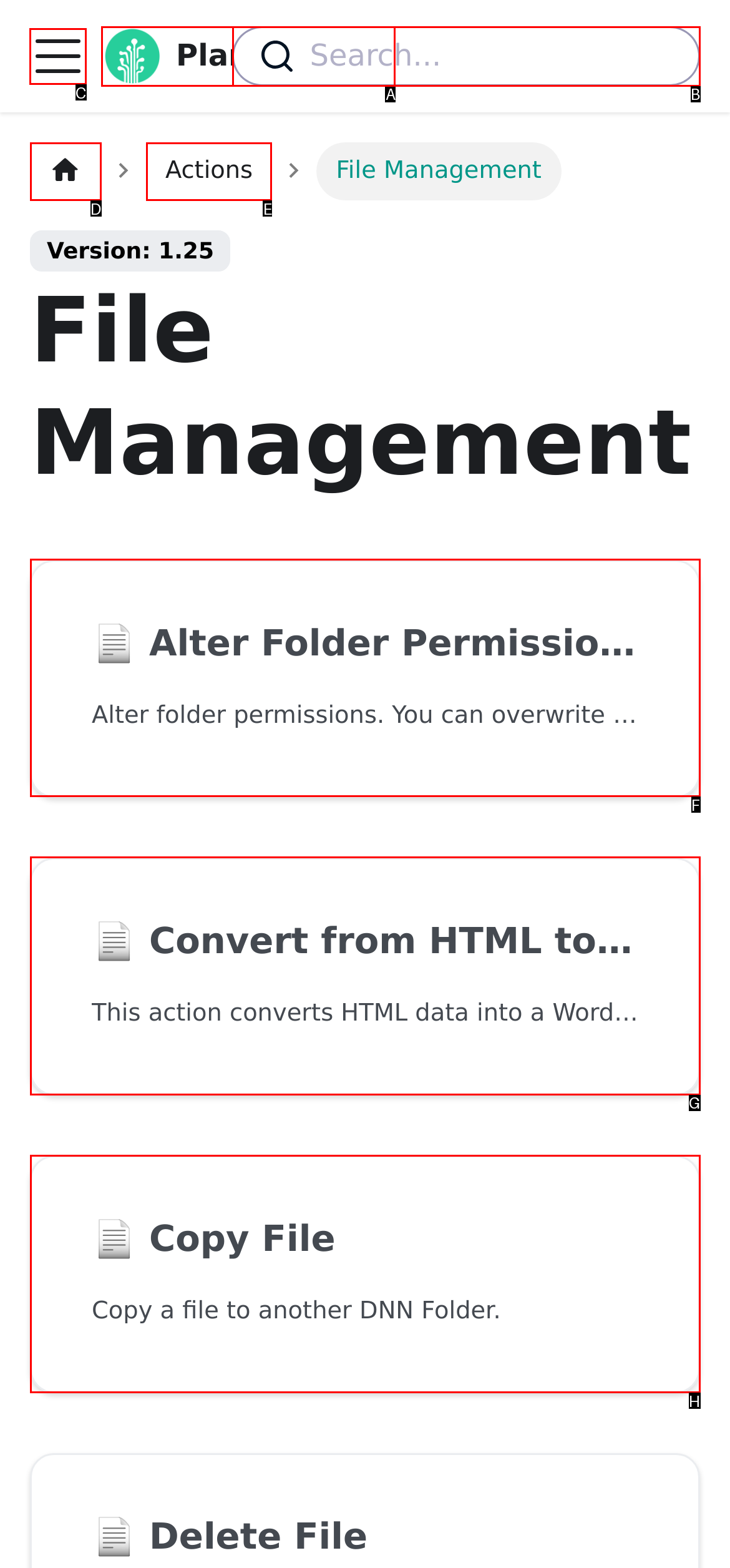Point out the letter of the HTML element you should click on to execute the task: Toggle navigation bar
Reply with the letter from the given options.

C